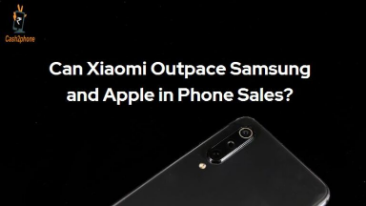What is the branding in the top left corner?
Please respond to the question with as much detail as possible.

The branding in the top left corner of the image is 'Cash2phone', which suggests an affiliation with tech and mobile device discussions, adding context to the subject matter of the image.